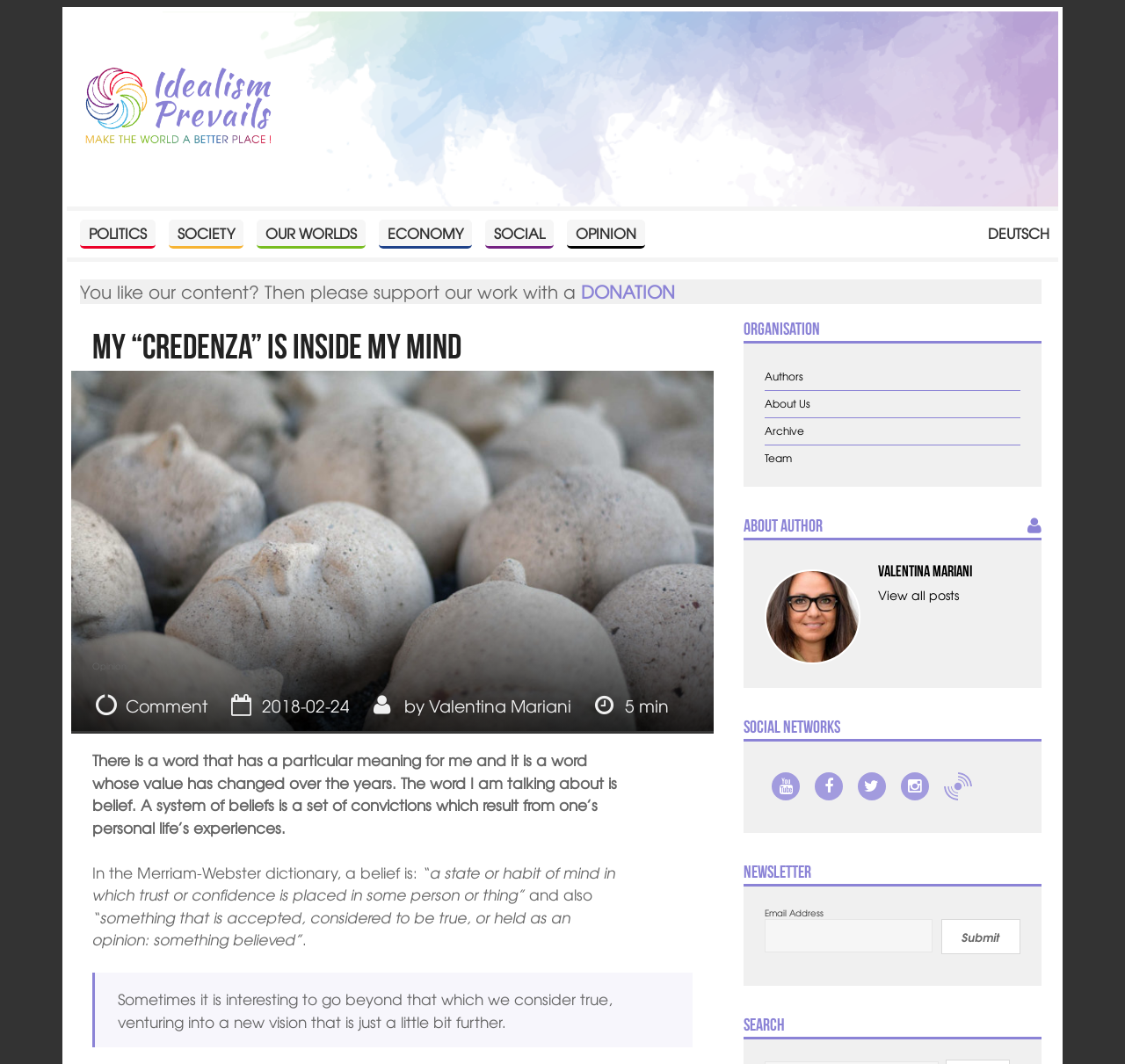What is the purpose of the textbox at the bottom of the webpage?
Based on the image, answer the question with as much detail as possible.

The textbox is labeled 'Email Address' and is accompanied by a submit button, suggesting that it is intended for users to input their email address to subscribe to a newsletter or receive updates from the publication.